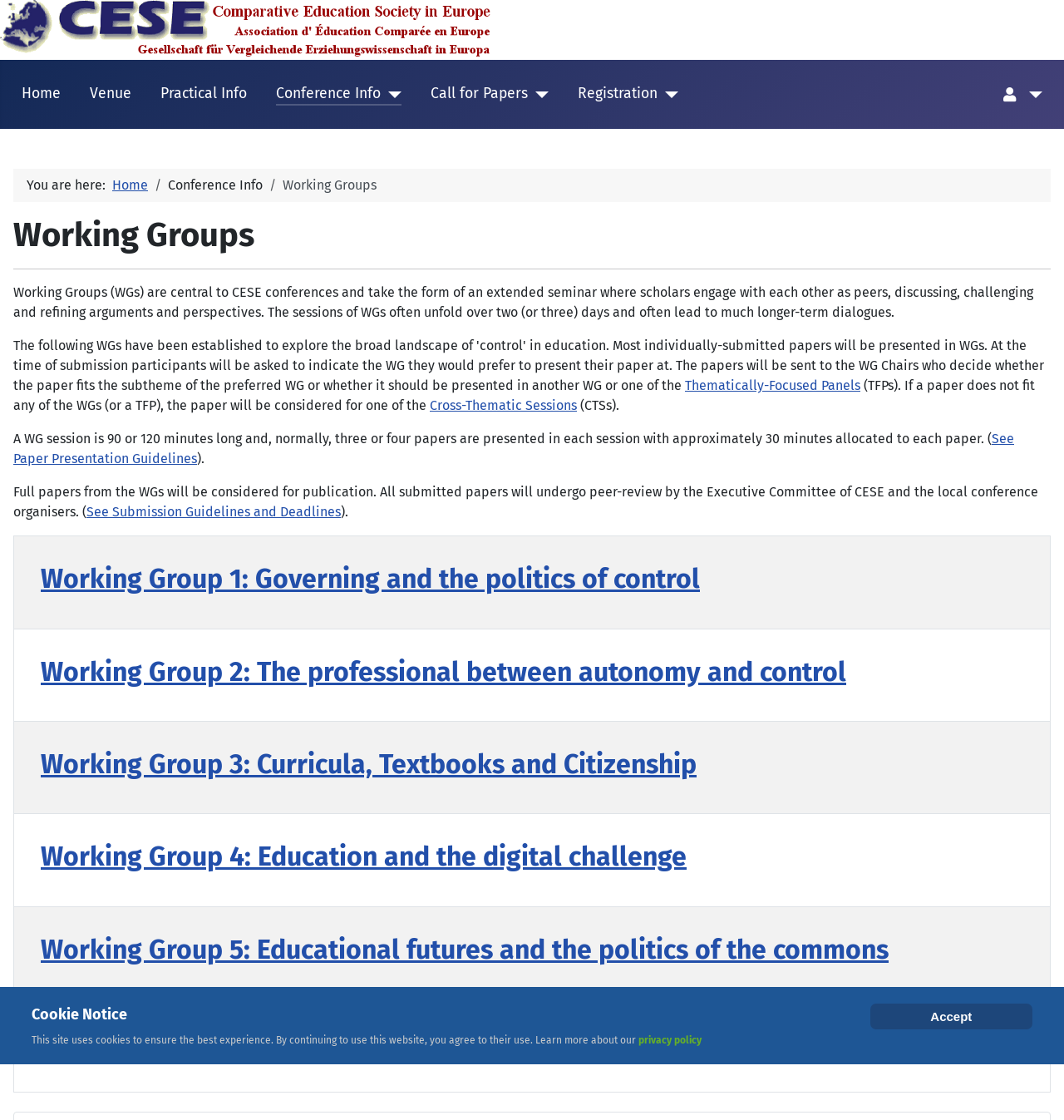Please locate the bounding box coordinates of the element that should be clicked to achieve the given instruction: "View the 'Working Group 1: Governing and the politics of control' details".

[0.038, 0.503, 0.962, 0.531]